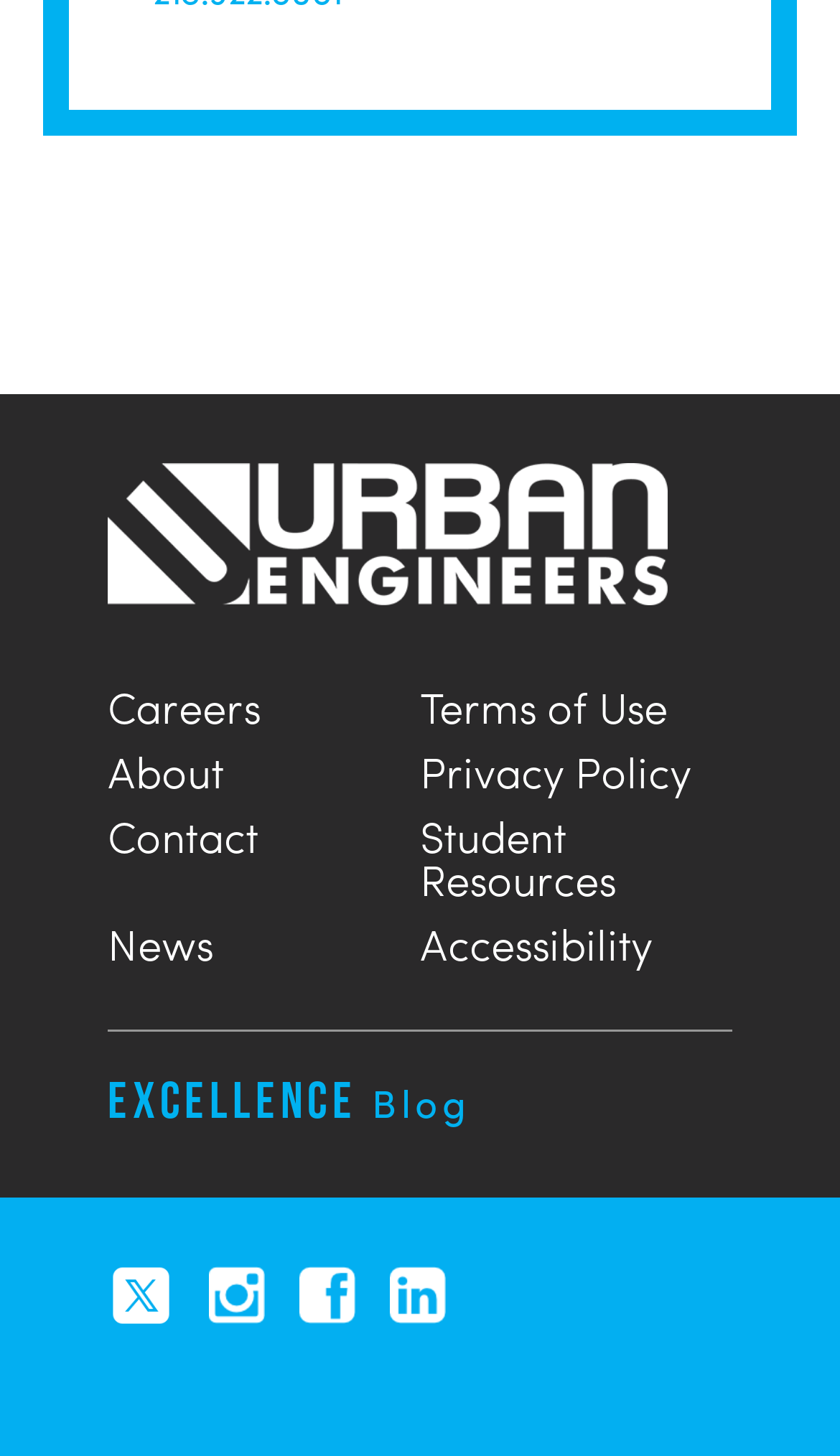Using the element description Careers, predict the bounding box coordinates for the UI element. Provide the coordinates in (top-left x, top-left y, bottom-right x, bottom-right y) format with values ranging from 0 to 1.

[0.128, 0.456, 0.5, 0.5]